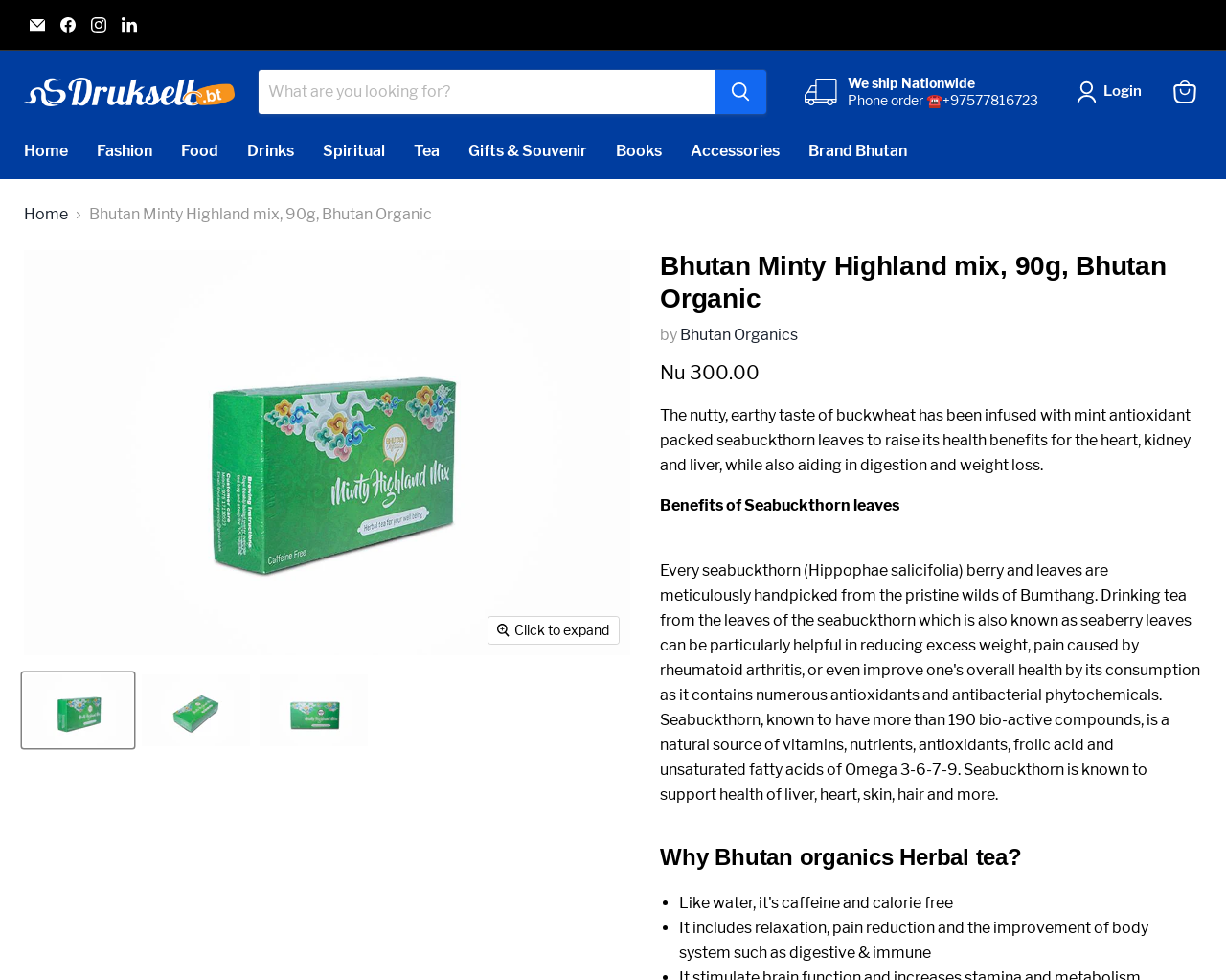What is the price of the product?
Based on the screenshot, give a detailed explanation to answer the question.

I found the price of the product by looking at the section that says 'Current price' and then finding the corresponding price, which is 'Nu 300.00'.